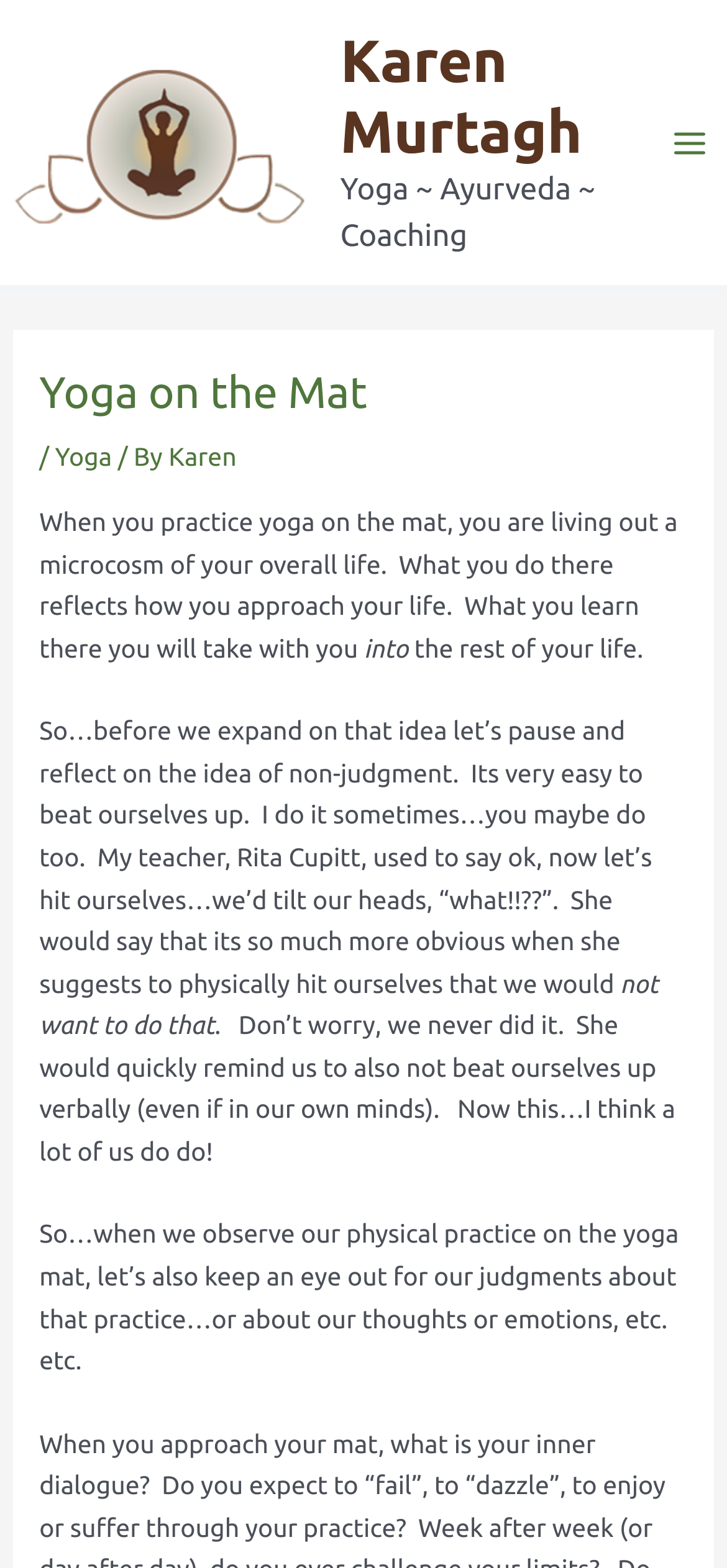Please determine the bounding box coordinates, formatted as (top-left x, top-left y, bottom-right x, bottom-right y), with all values as floating point numbers between 0 and 1. Identify the bounding box of the region described as: Yoga

[0.076, 0.281, 0.154, 0.3]